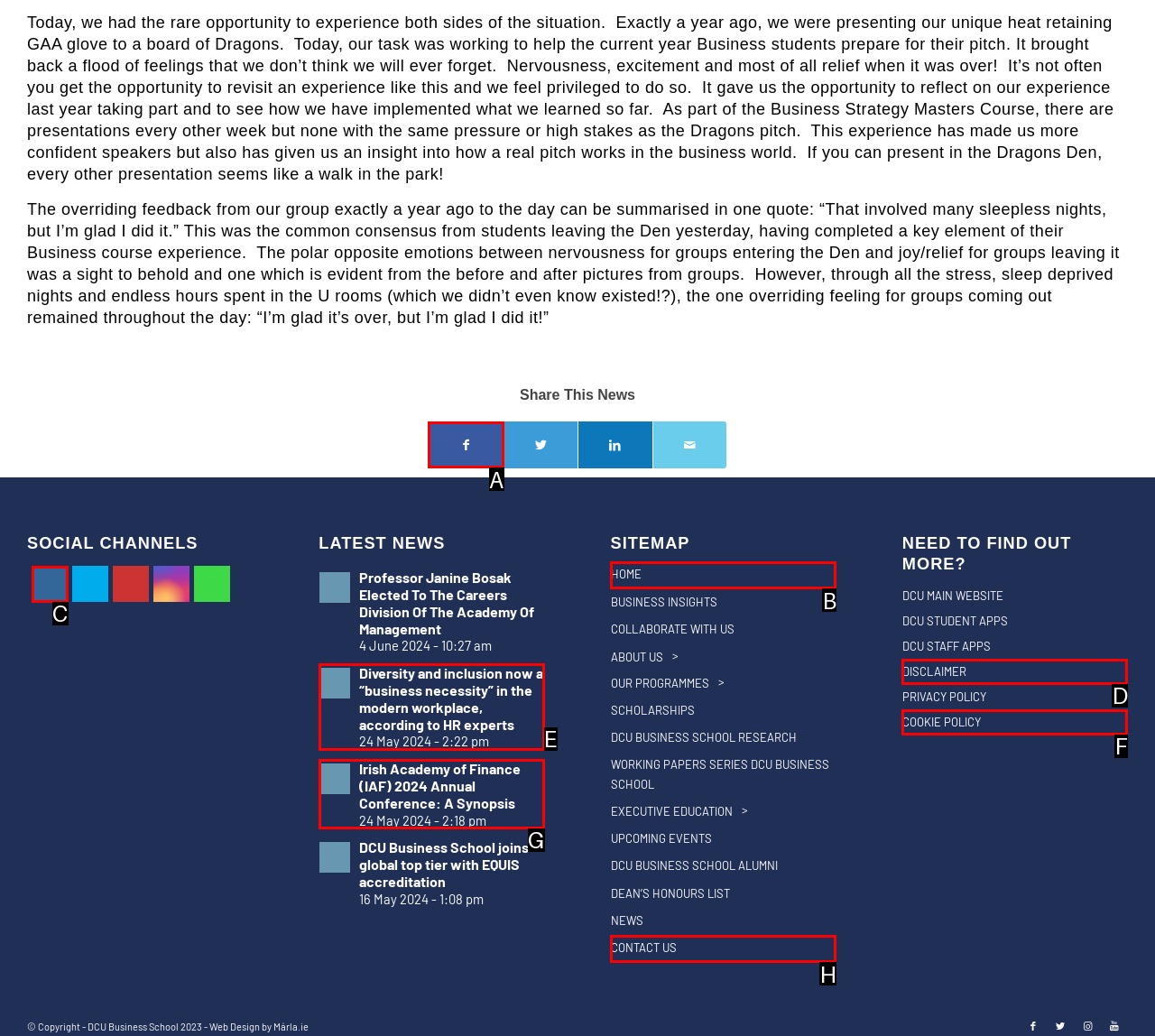Given the task: Share this news on Facebook, indicate which boxed UI element should be clicked. Provide your answer using the letter associated with the correct choice.

A